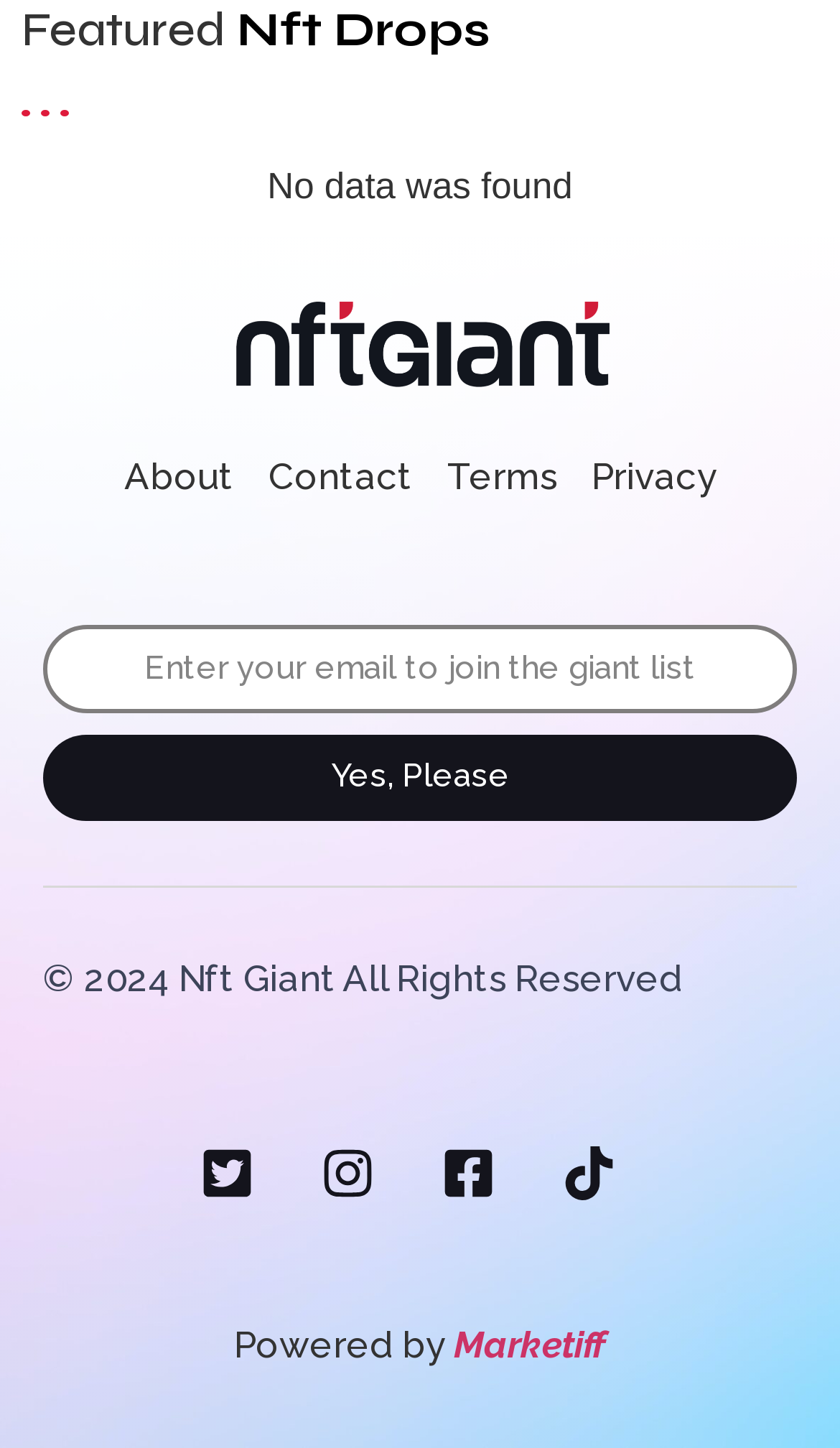How many social media links are there?
Using the image, elaborate on the answer with as much detail as possible.

There are 4 social media links located at the bottom of the webpage, with bounding box coordinates [0.237, 0.792, 0.33, 0.829], [0.381, 0.792, 0.474, 0.829], [0.526, 0.792, 0.619, 0.829], and [0.67, 0.792, 0.763, 0.829].